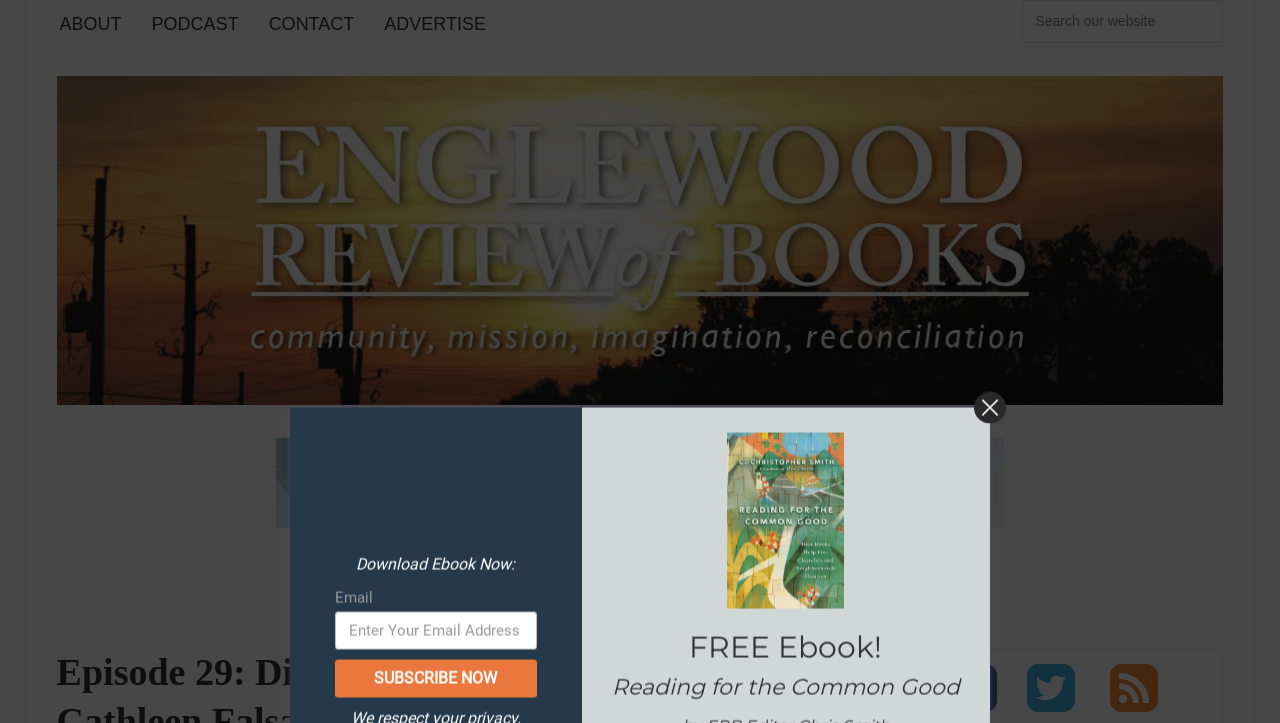Carefully examine the image and provide an in-depth answer to the question: What is the call-to-action button?

The call-to-action button is 'SUBSCRIBE NOW', which is a prominent button on the webpage. Its purpose is to encourage users to subscribe to a newsletter or service, as indicated by its label and its position on the webpage.